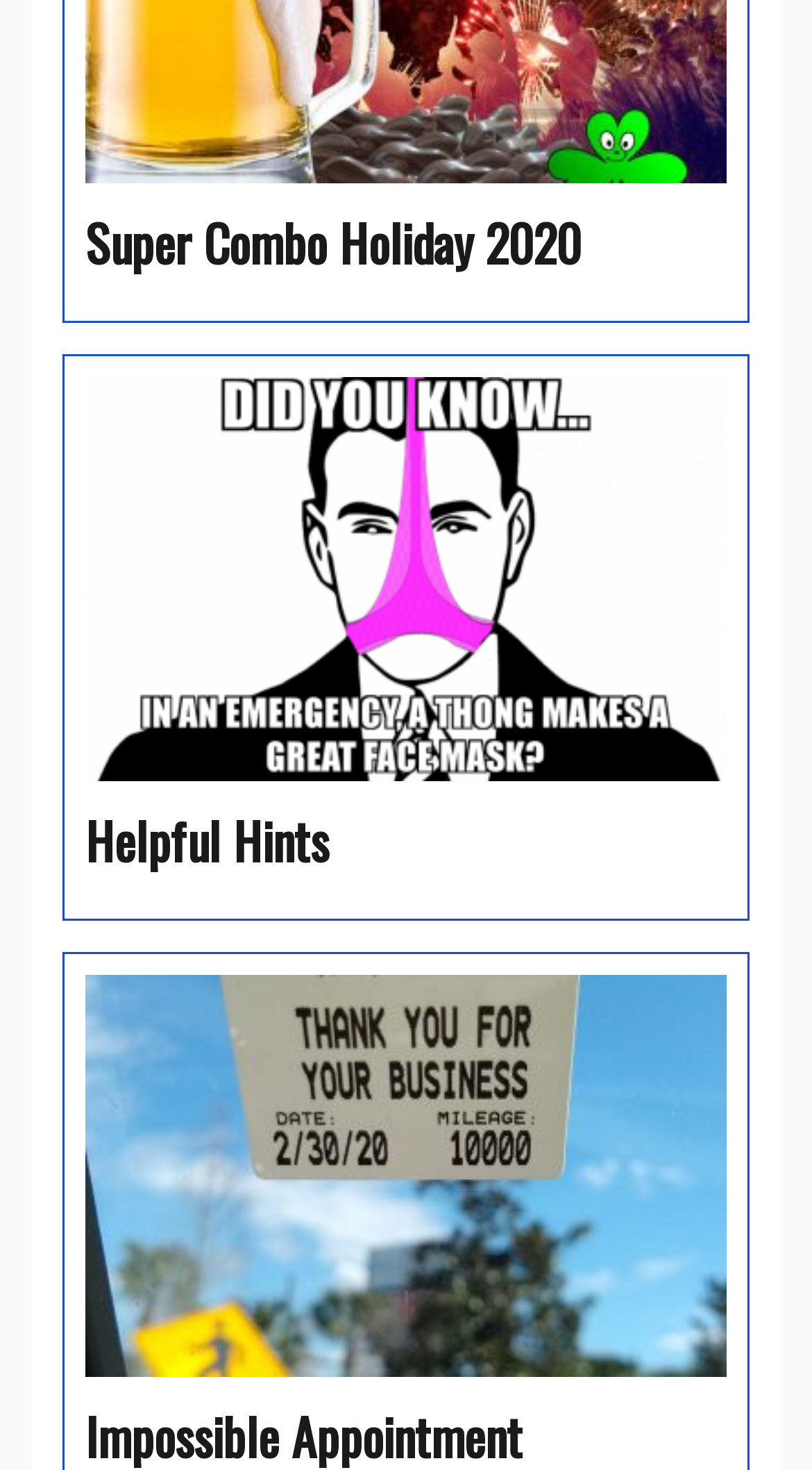How many links are on the webpage?
Answer the question with a single word or phrase, referring to the image.

4